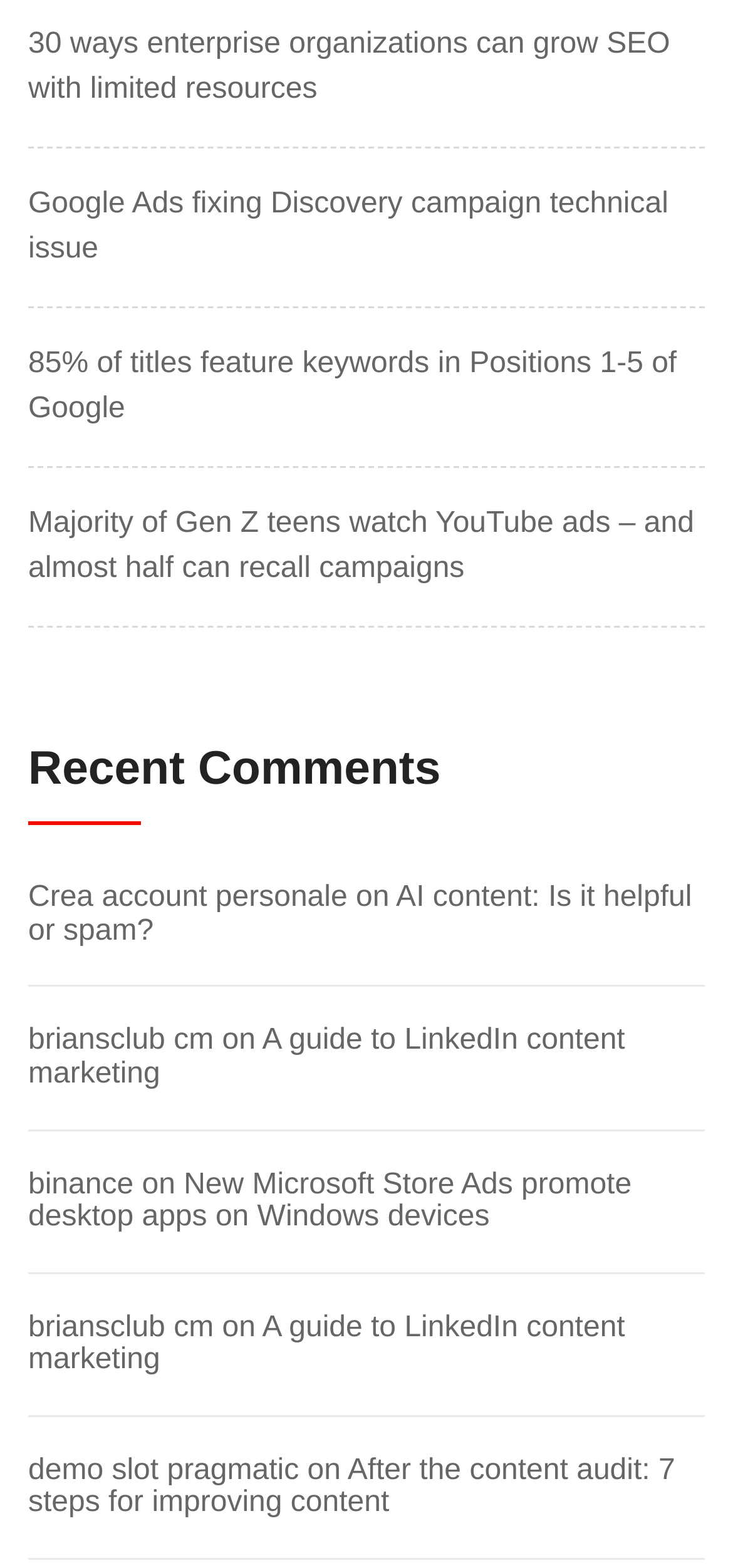Based on the image, please elaborate on the answer to the following question:
What is the topic of the article with the link '30 ways enterprise organizations can grow SEO with limited resources'?

By analyzing the link text '30 ways enterprise organizations can grow SEO with limited resources', I can infer that the topic of the article is related to Search Engine Optimization (SEO).